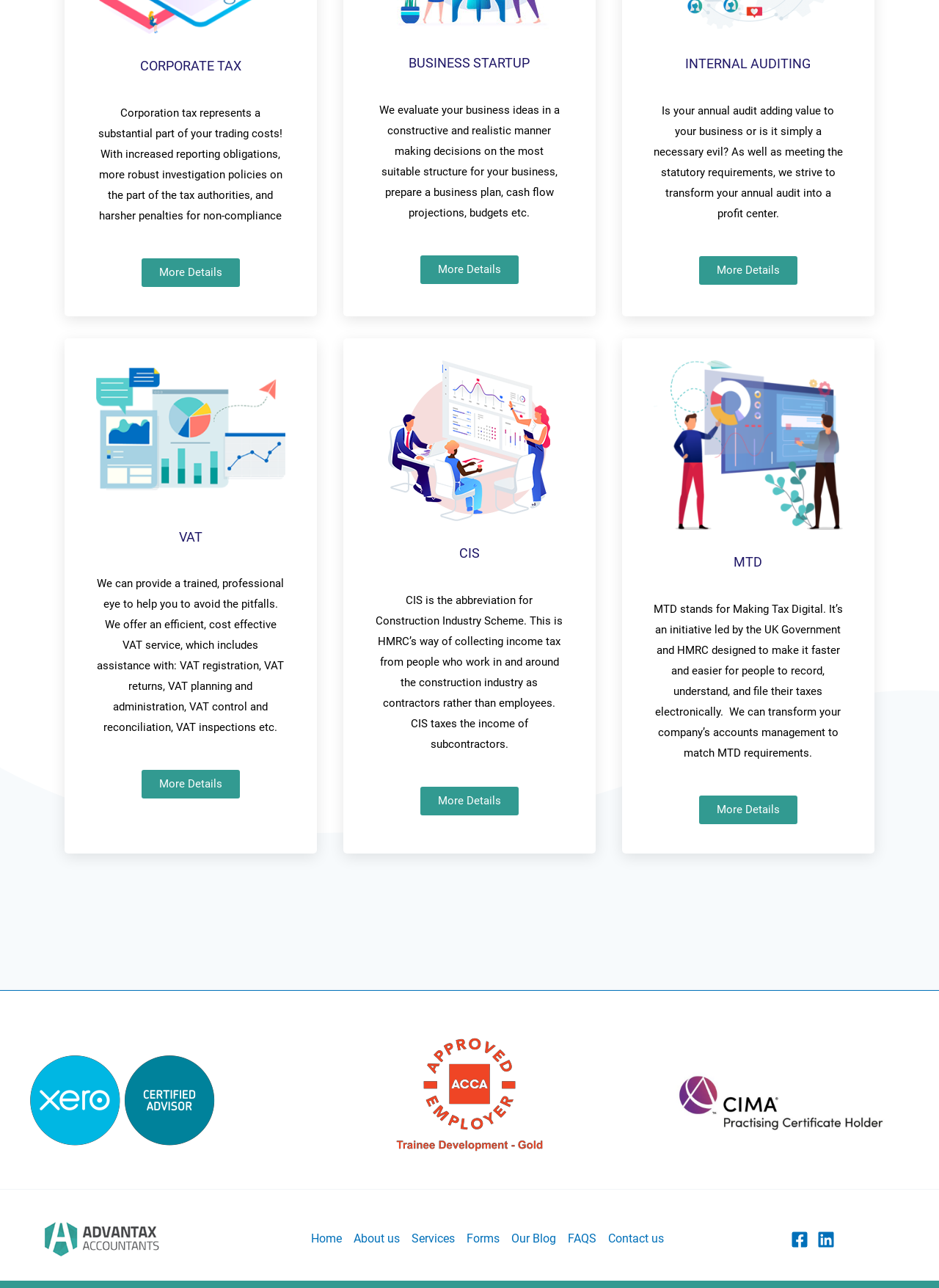Provide the bounding box coordinates of the HTML element described by the text: "alt="CIMA Certified Accountant"". The coordinates should be in the format [left, top, right, bottom] with values between 0 and 1.

[0.684, 0.844, 0.973, 0.855]